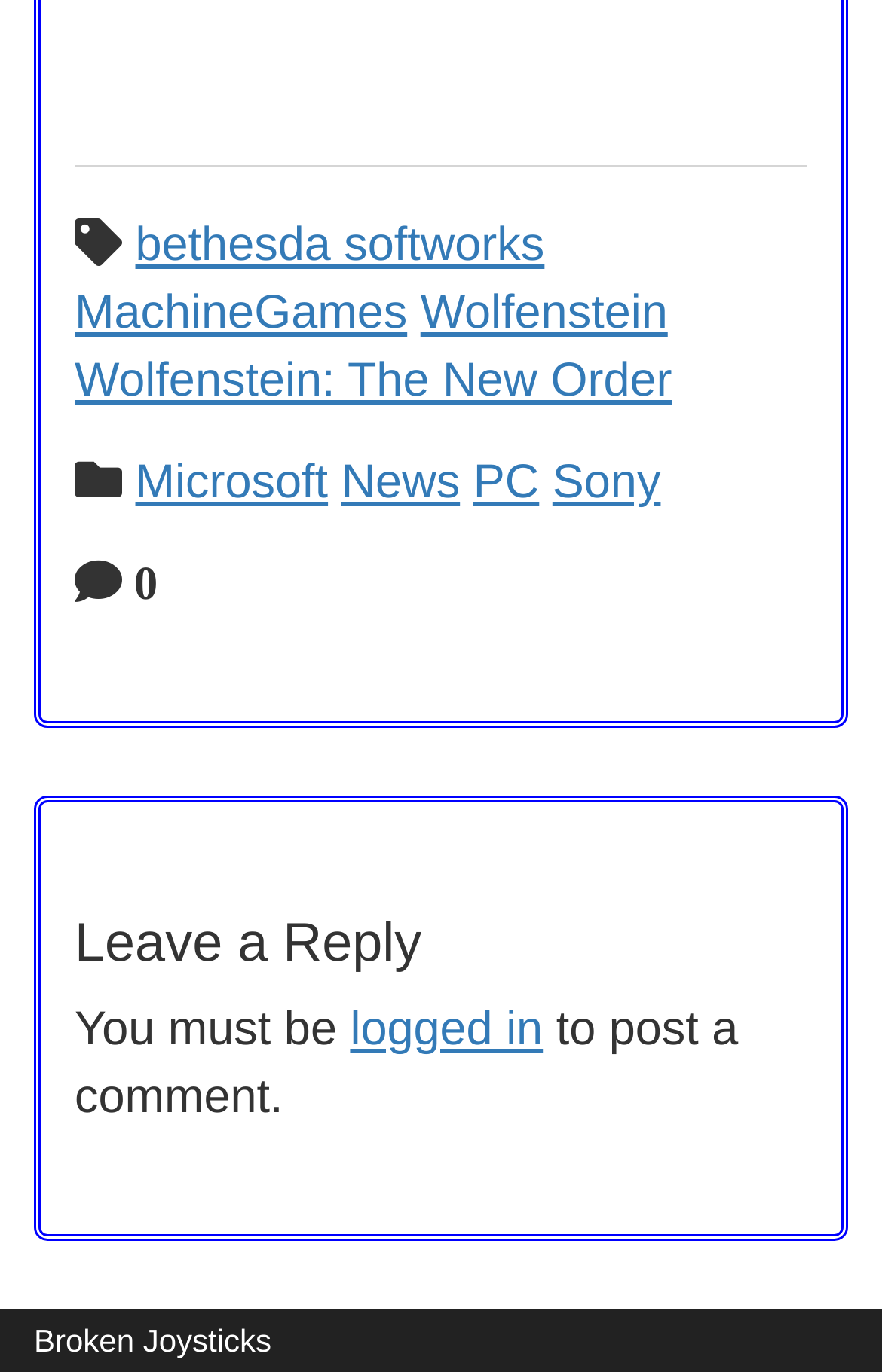Pinpoint the bounding box coordinates of the element to be clicked to execute the instruction: "Visit Wolfenstein: The New Order".

[0.085, 0.258, 0.762, 0.296]